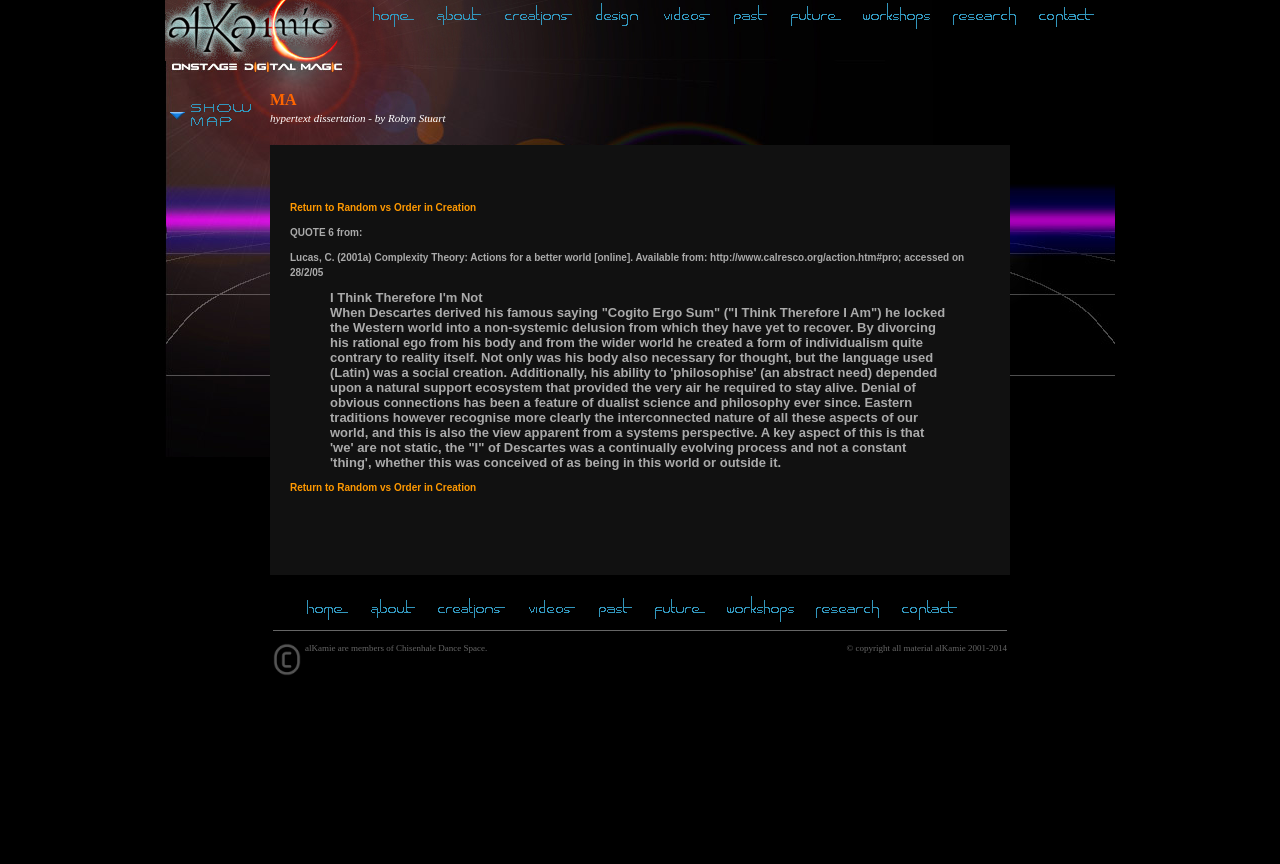Find the bounding box coordinates for the area that must be clicked to perform this action: "View the hypertext dissertation".

[0.211, 0.13, 0.348, 0.144]